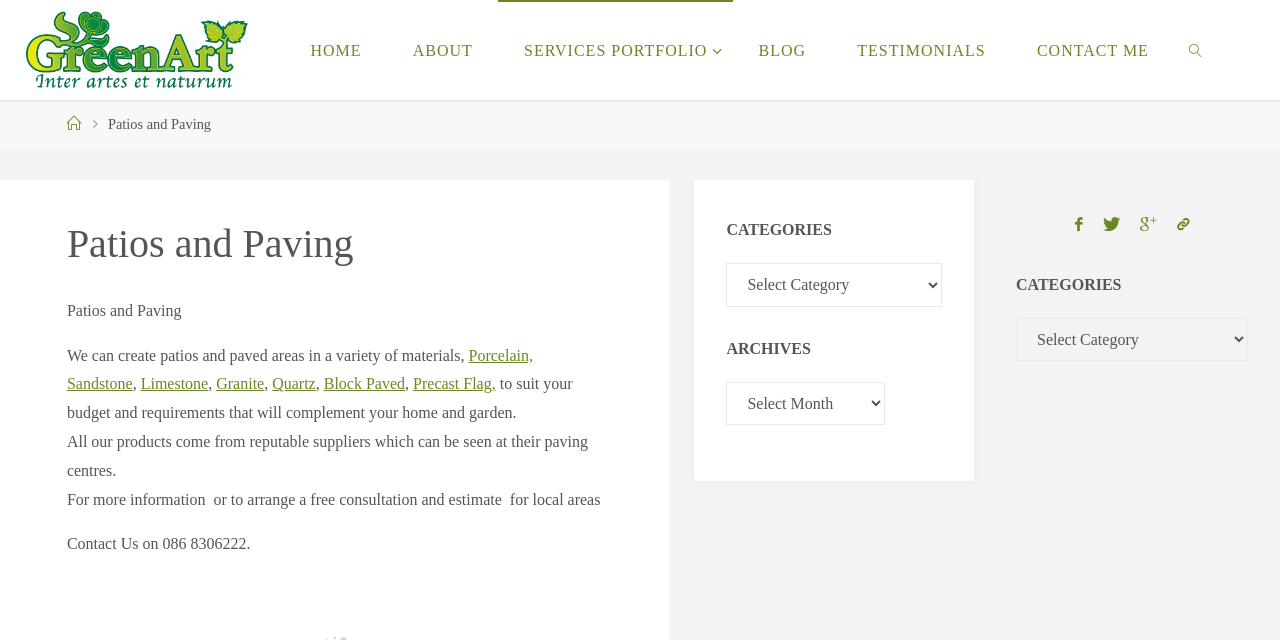What is the source of the company's products?
Refer to the image and provide a concise answer in one word or phrase.

Reputable suppliers